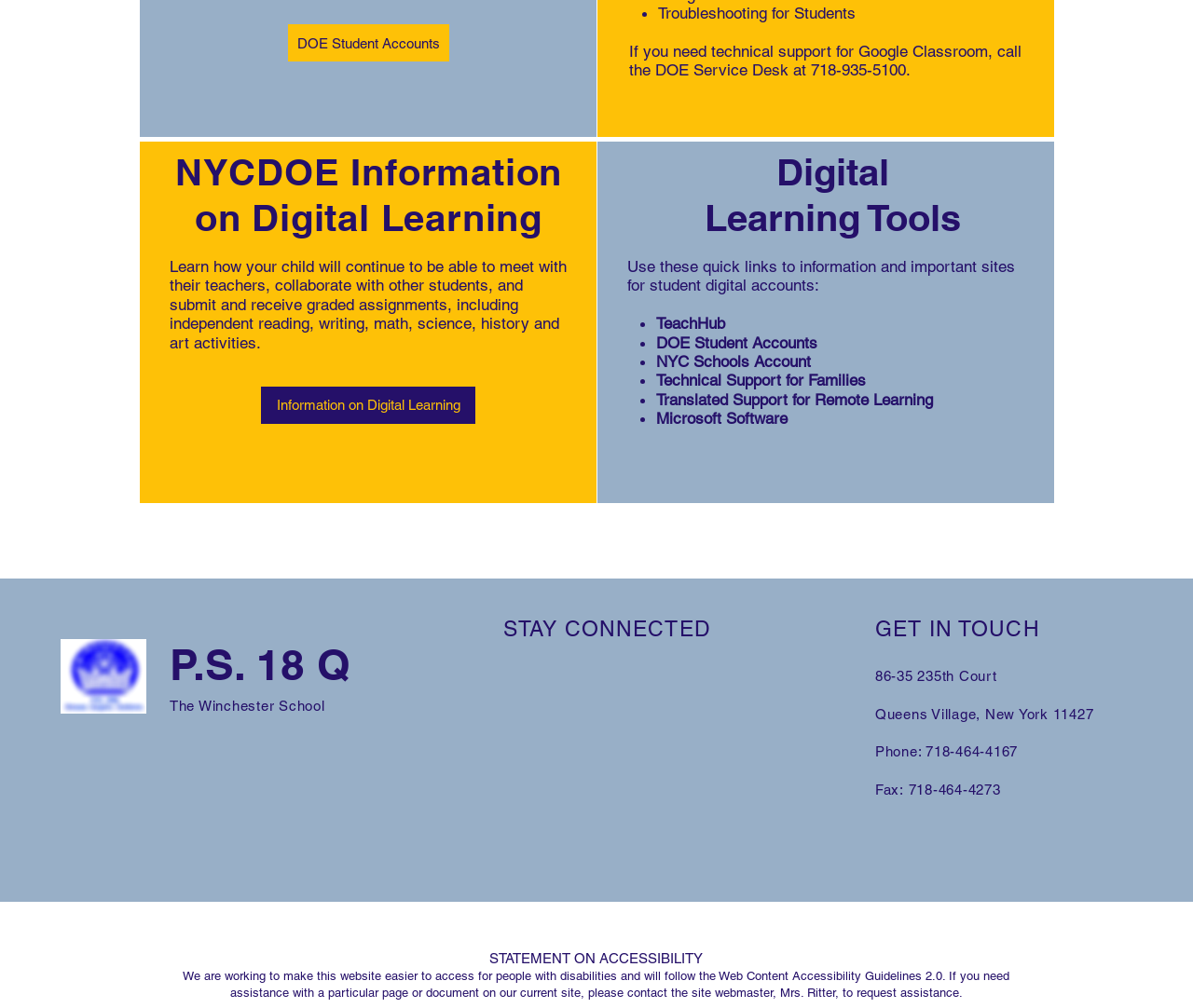Pinpoint the bounding box coordinates of the element that must be clicked to accomplish the following instruction: "Follow the Instagram link". The coordinates should be in the format of four float numbers between 0 and 1, i.e., [left, top, right, bottom].

None